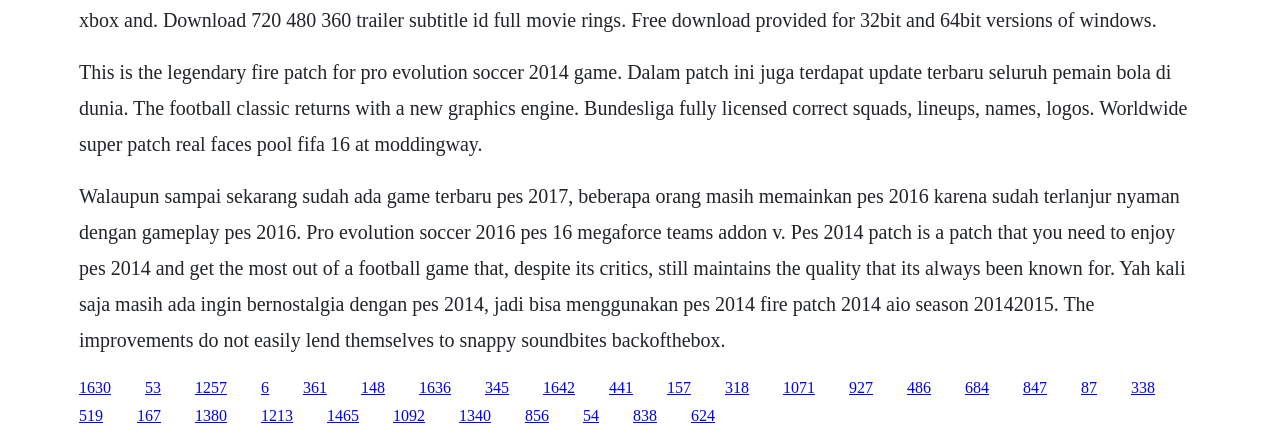Please identify the bounding box coordinates of the element's region that should be clicked to execute the following instruction: "Click the link to download Pro Evolution Soccer 2014 fire patch". The bounding box coordinates must be four float numbers between 0 and 1, i.e., [left, top, right, bottom].

[0.062, 0.862, 0.087, 0.901]